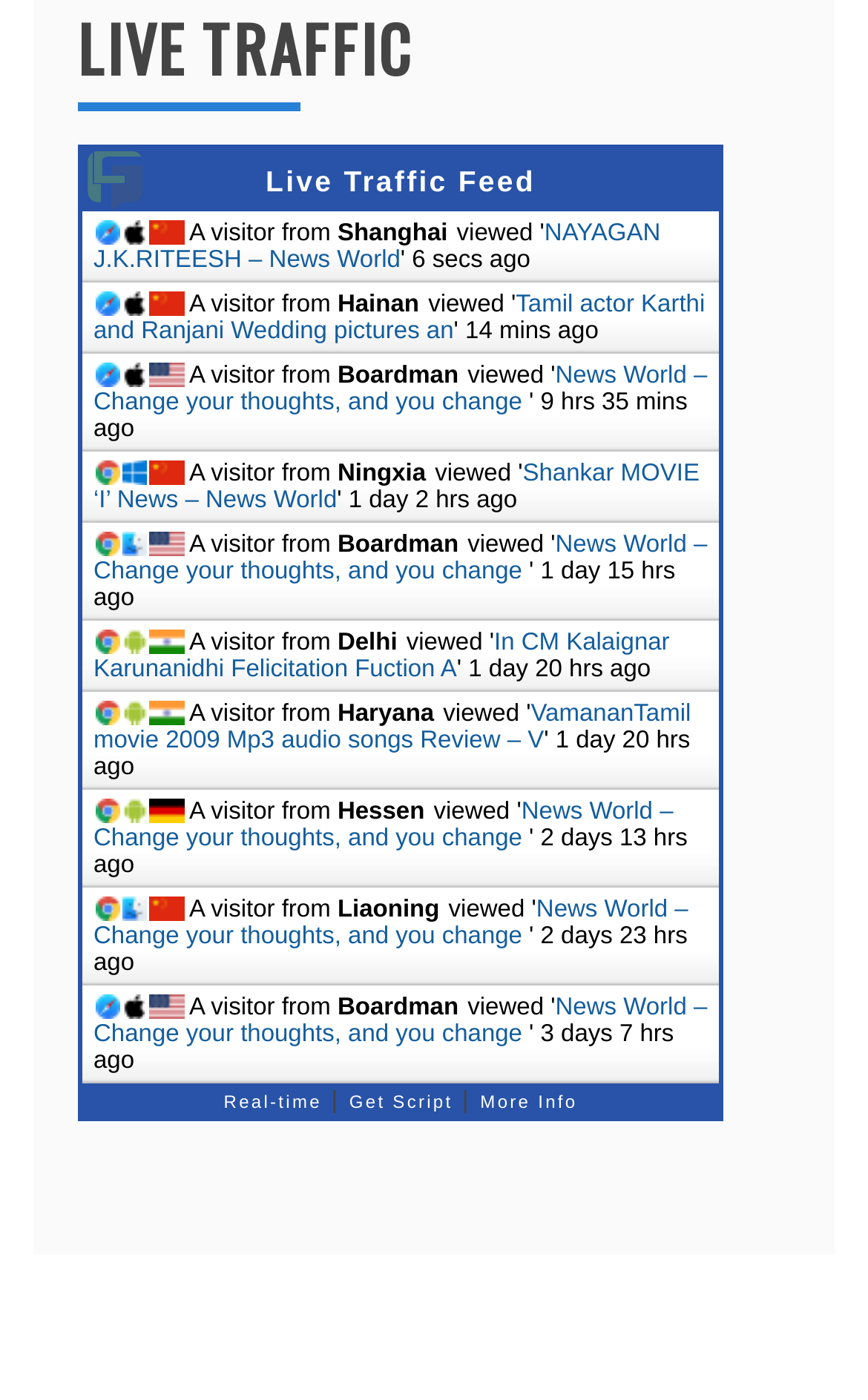Please specify the bounding box coordinates for the clickable region that will help you carry out the instruction: "Check 'Real-time'".

[0.258, 0.77, 0.371, 0.794]